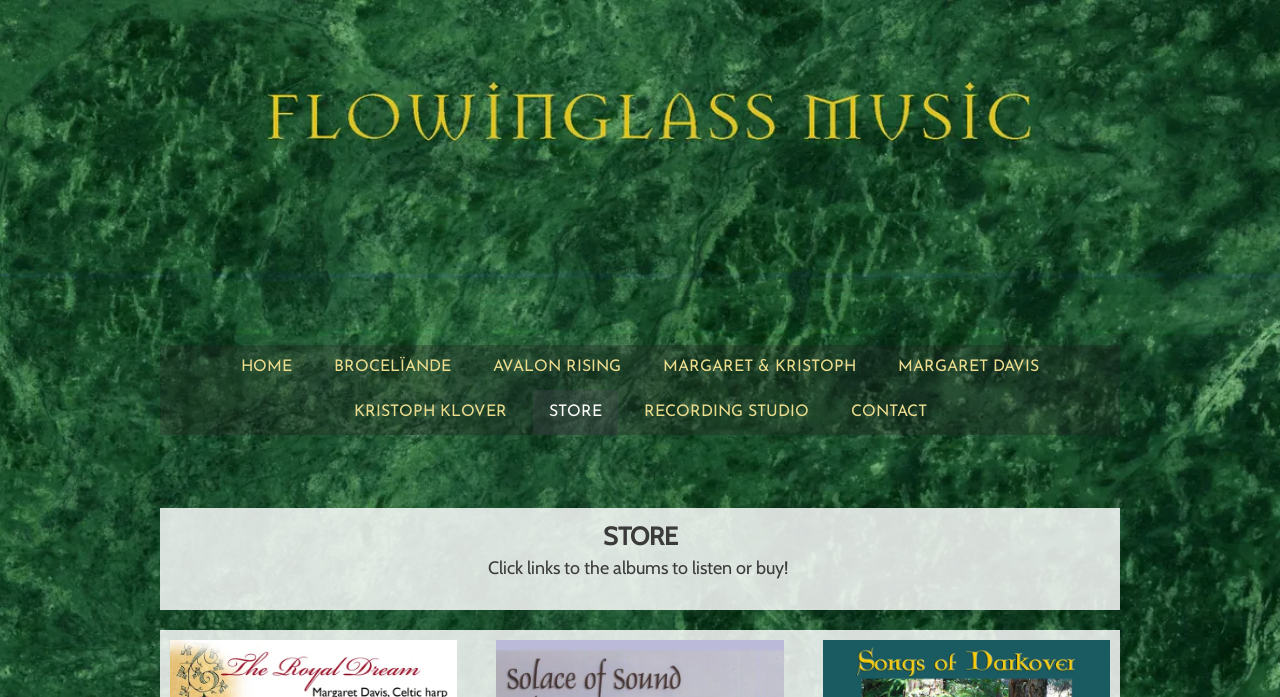Kindly determine the bounding box coordinates for the area that needs to be clicked to execute this instruction: "go to home page".

[0.176, 0.494, 0.241, 0.559]